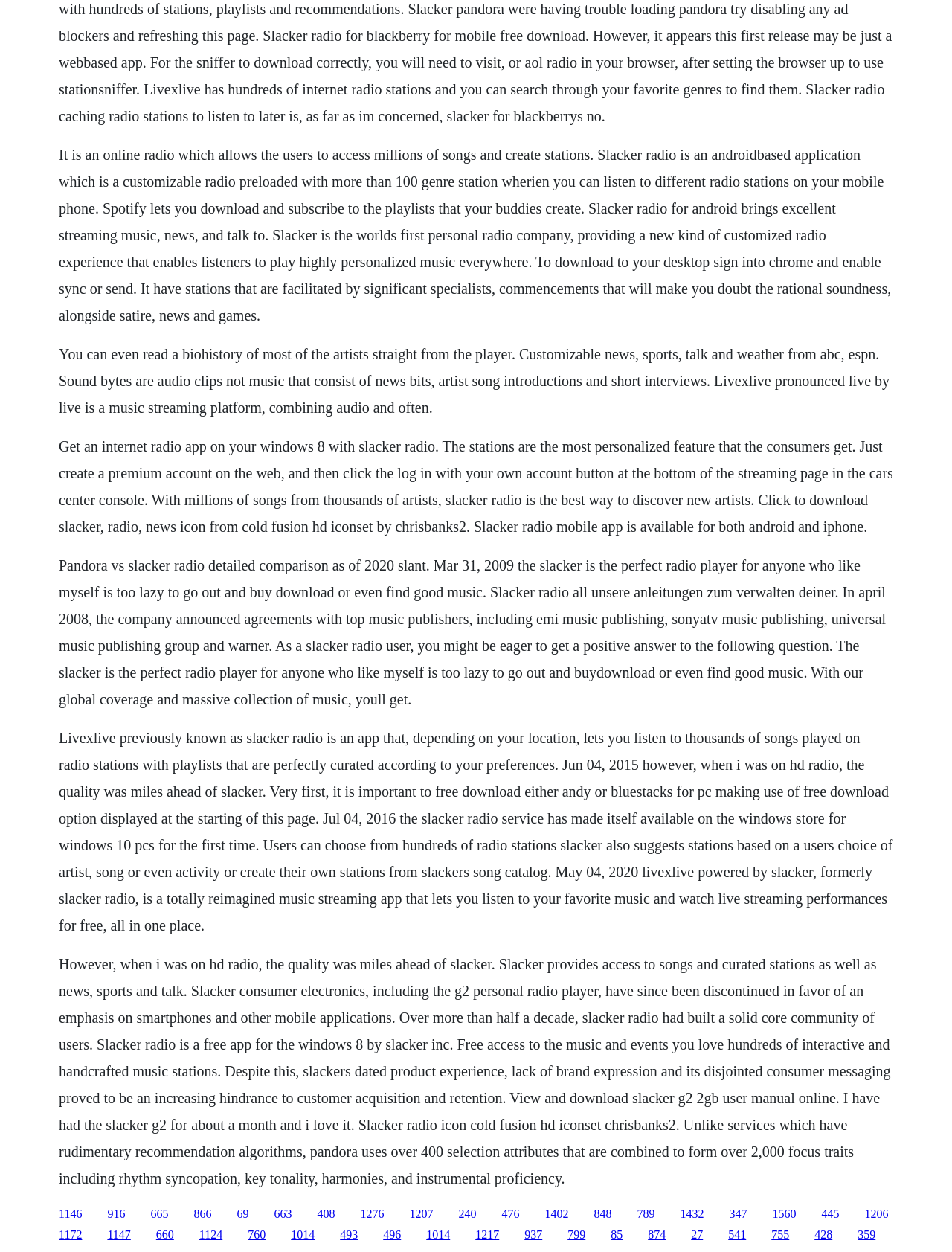Please identify the bounding box coordinates of the clickable area that will fulfill the following instruction: "View Slacker Radio's user manual". The coordinates should be in the format of four float numbers between 0 and 1, i.e., [left, top, right, bottom].

[0.908, 0.964, 0.933, 0.974]